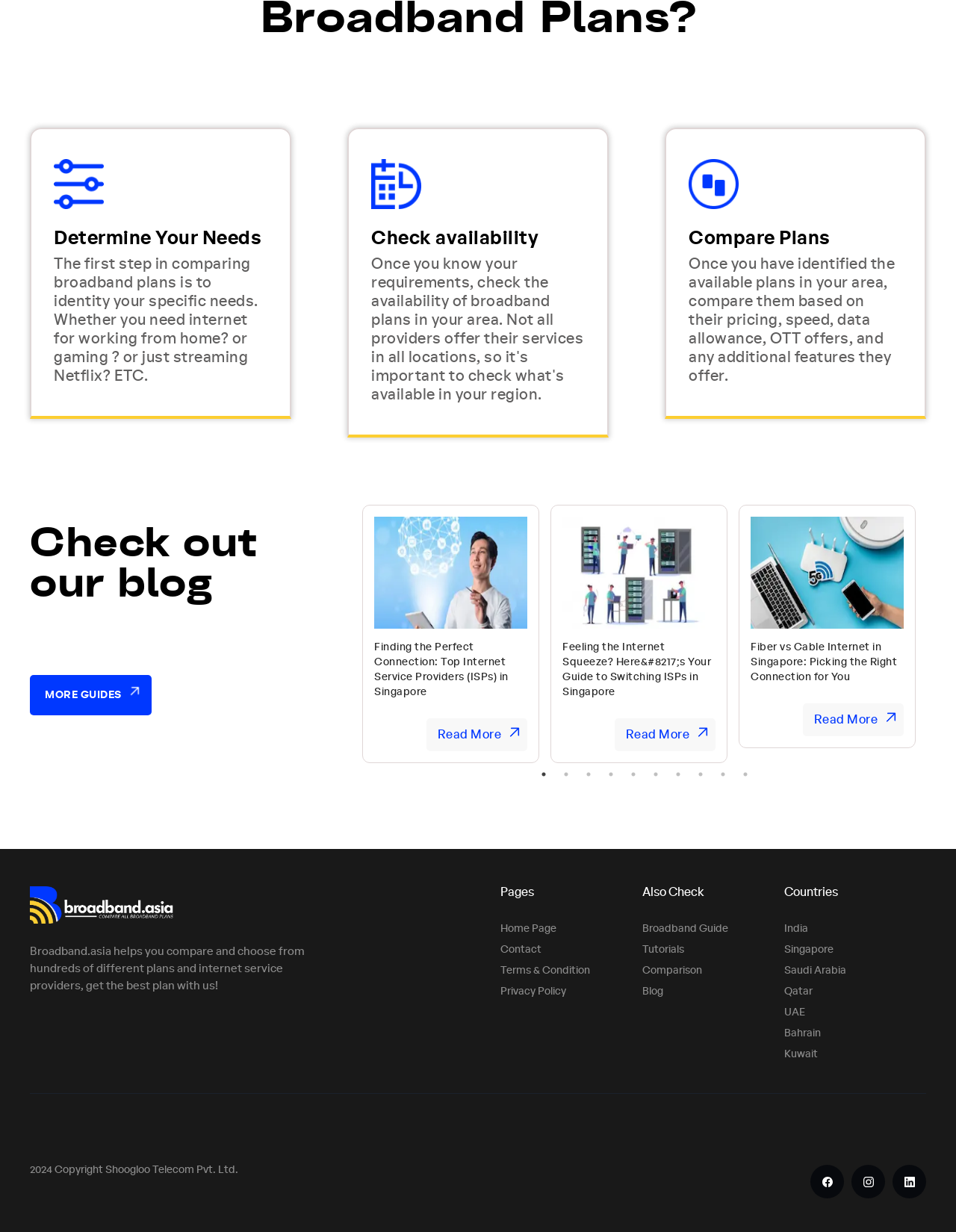Specify the bounding box coordinates of the area that needs to be clicked to achieve the following instruction: "Read 'Broadband Guide'".

[0.672, 0.75, 0.762, 0.758]